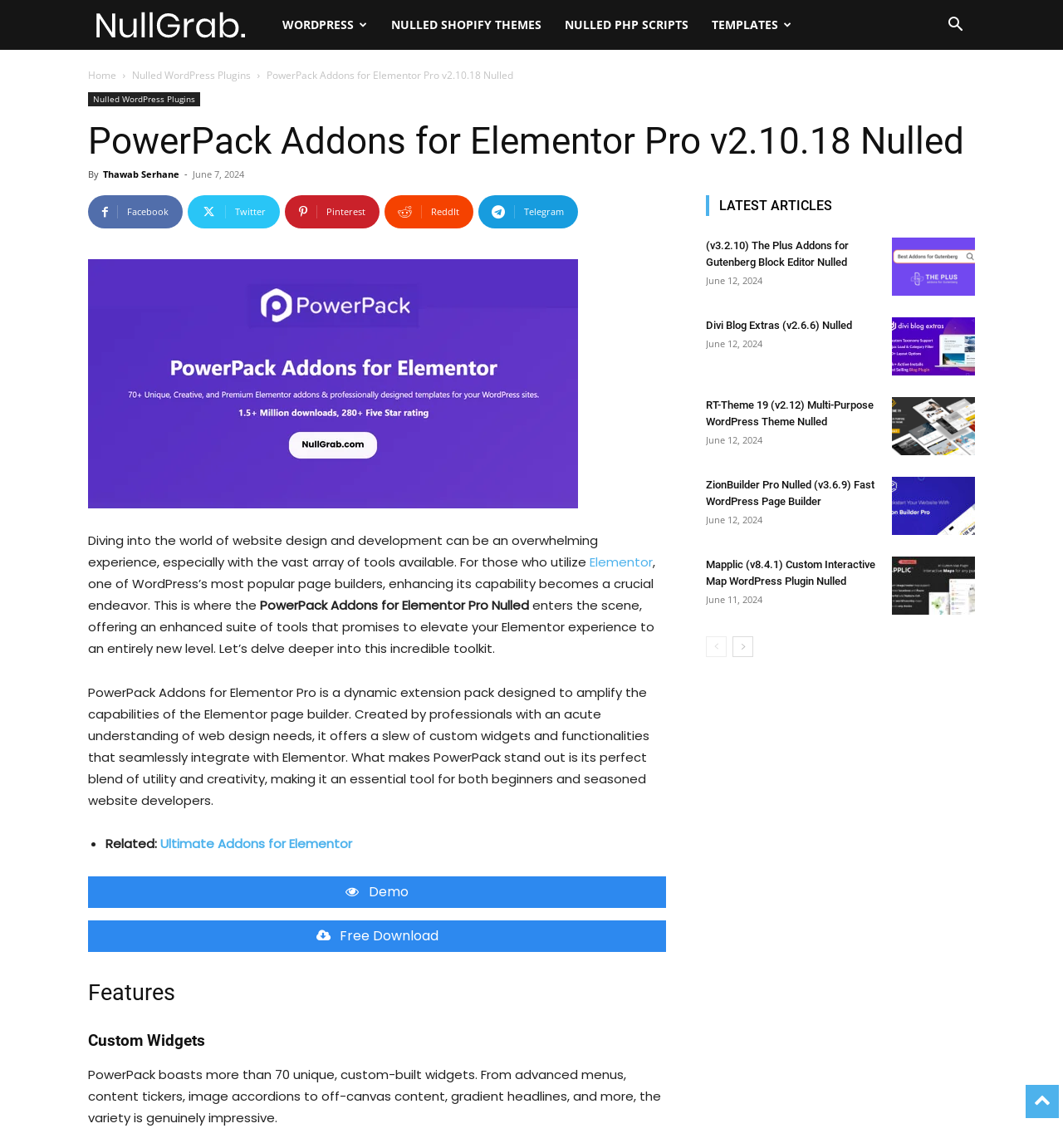Please determine the bounding box coordinates of the element's region to click in order to carry out the following instruction: "Check the 'LATEST ARTICLES'". The coordinates should be four float numbers between 0 and 1, i.e., [left, top, right, bottom].

[0.664, 0.17, 0.917, 0.188]